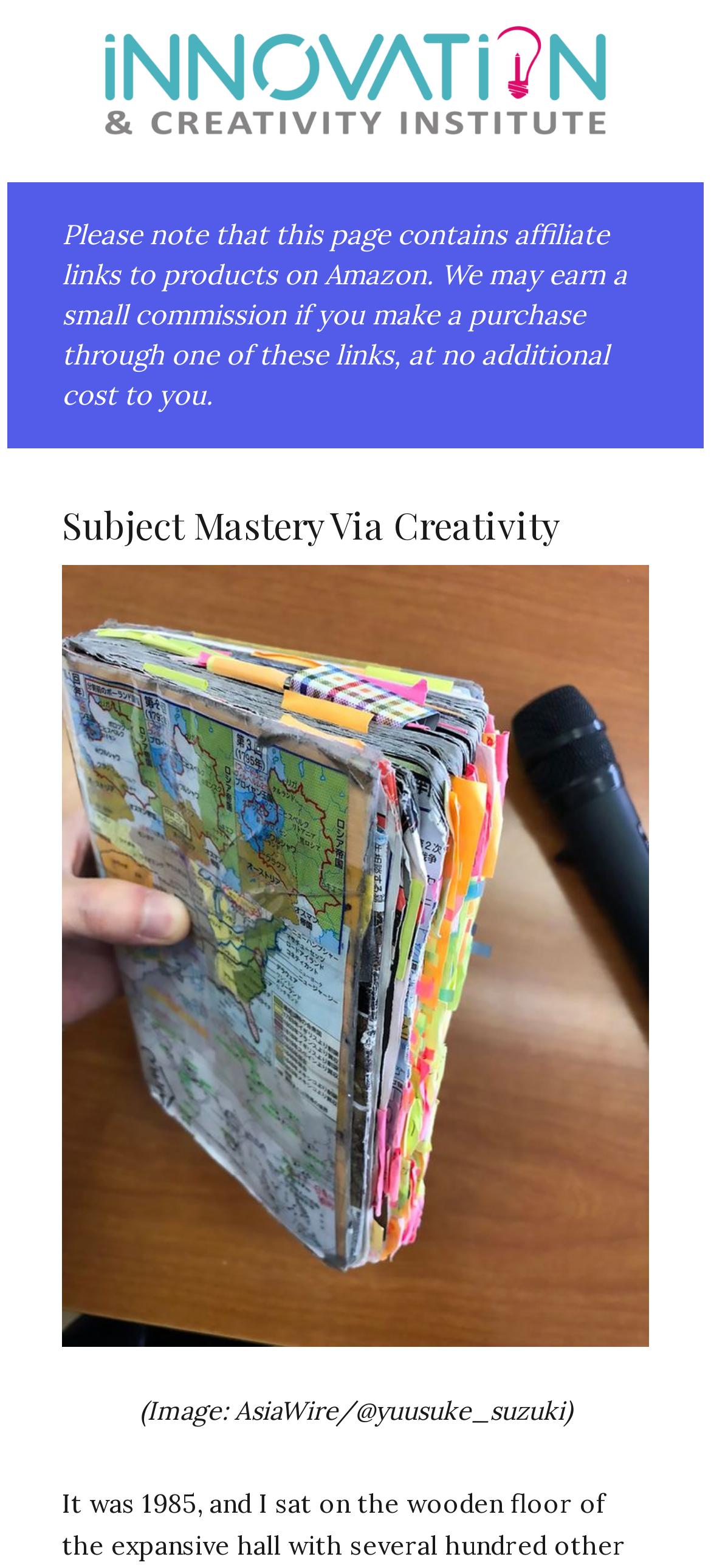What is the purpose of writing notes?
Please give a detailed and thorough answer to the question, covering all relevant points.

According to the webpage, research shows that writing notes helps you remember information, implying that the primary purpose of writing notes is to aid in memory retention.